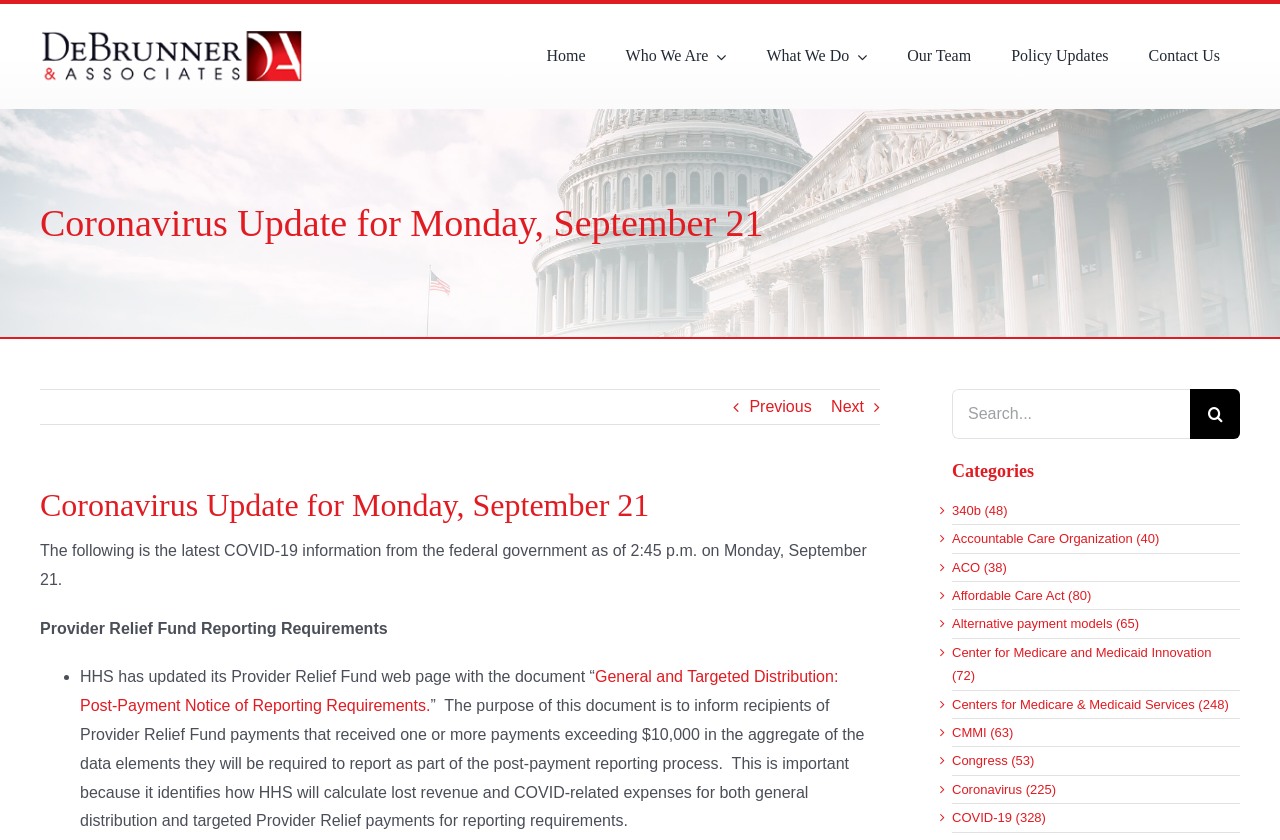Locate the bounding box coordinates of the item that should be clicked to fulfill the instruction: "Click the 'Next' button".

[0.649, 0.465, 0.675, 0.505]